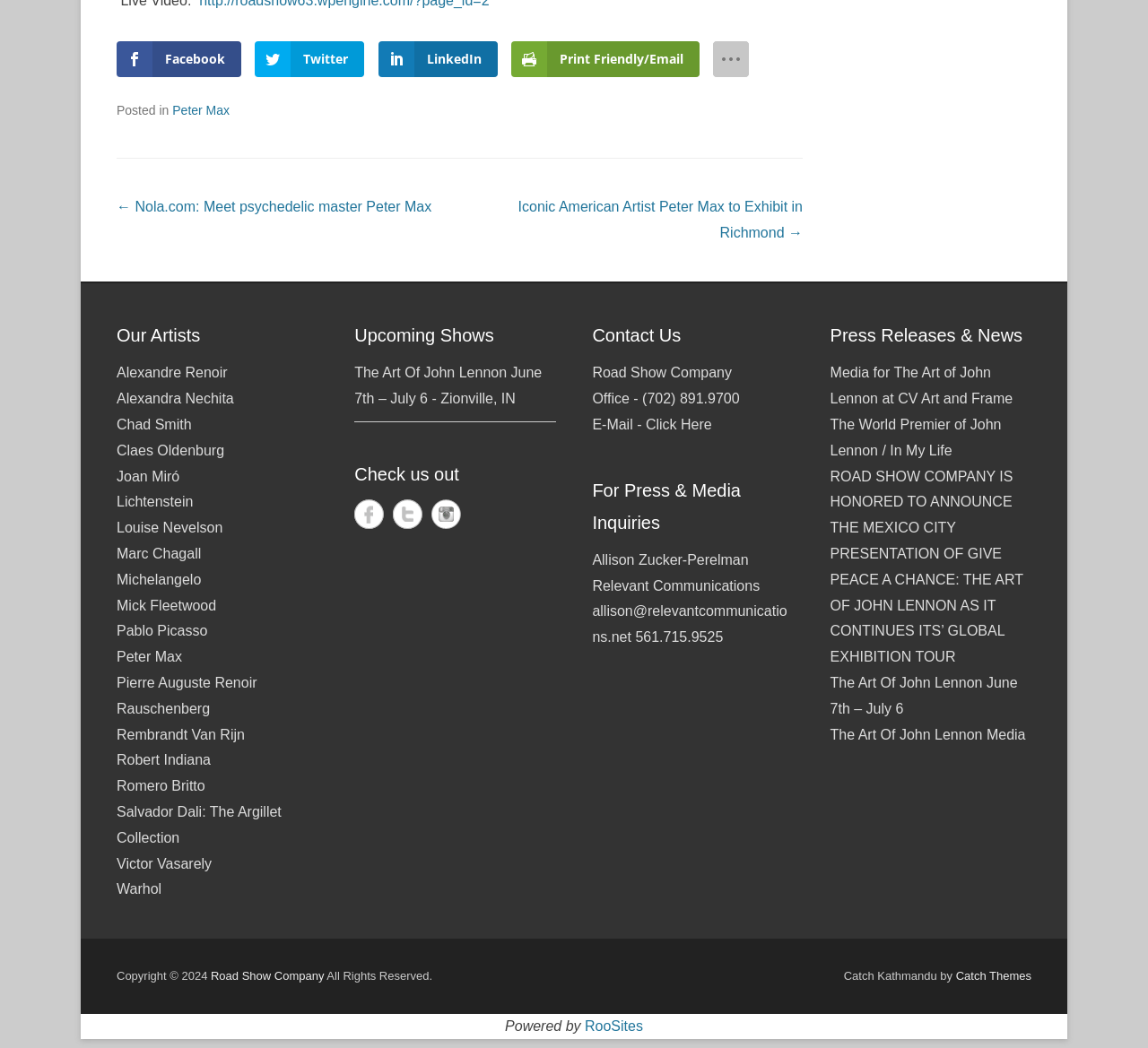Please specify the bounding box coordinates of the area that should be clicked to accomplish the following instruction: "Click the 'CONTACT US' link". The coordinates should consist of four float numbers between 0 and 1, i.e., [left, top, right, bottom].

None